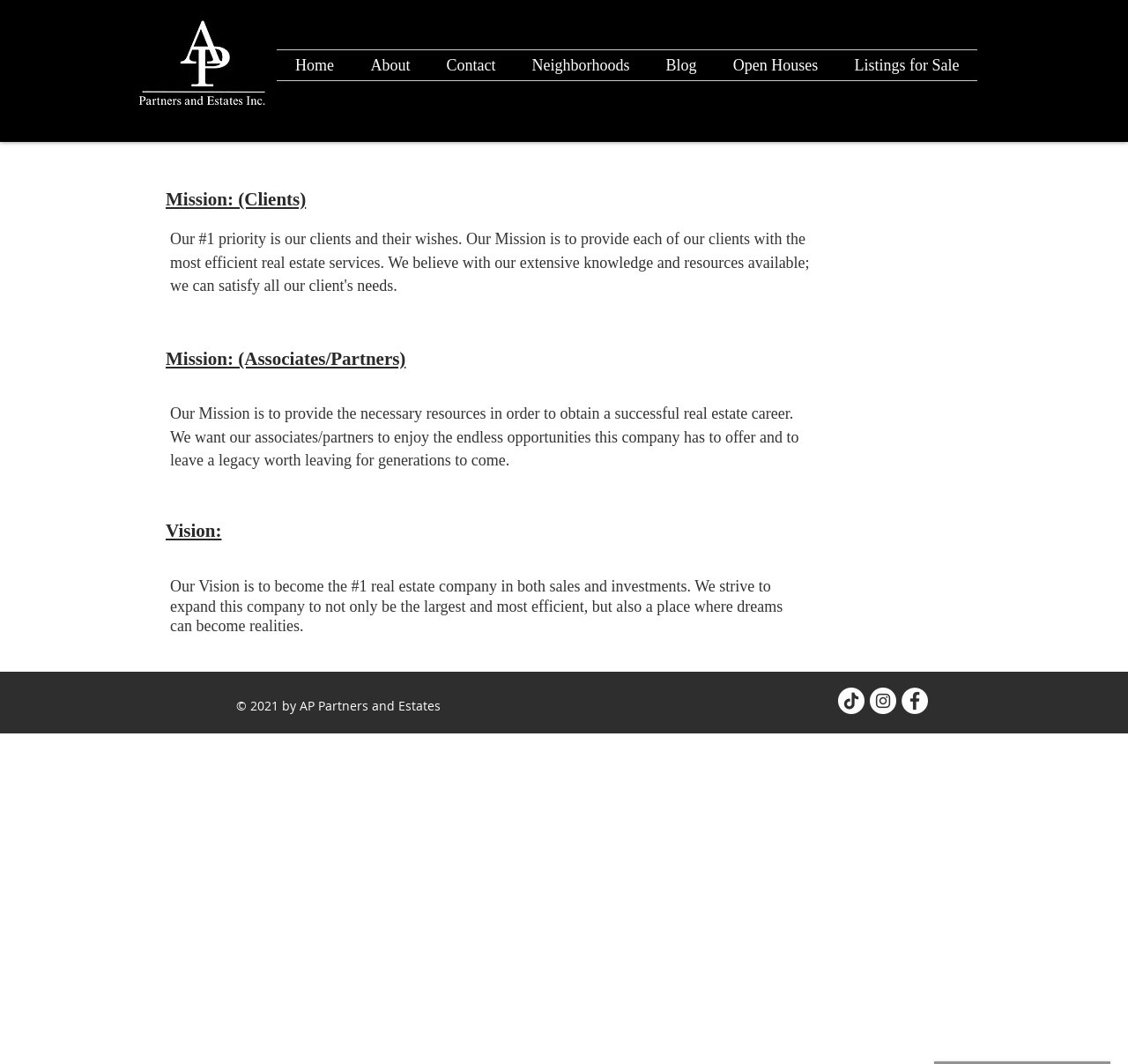What is the vision of the company?
Look at the image and respond with a single word or a short phrase.

To become the #1 real estate company